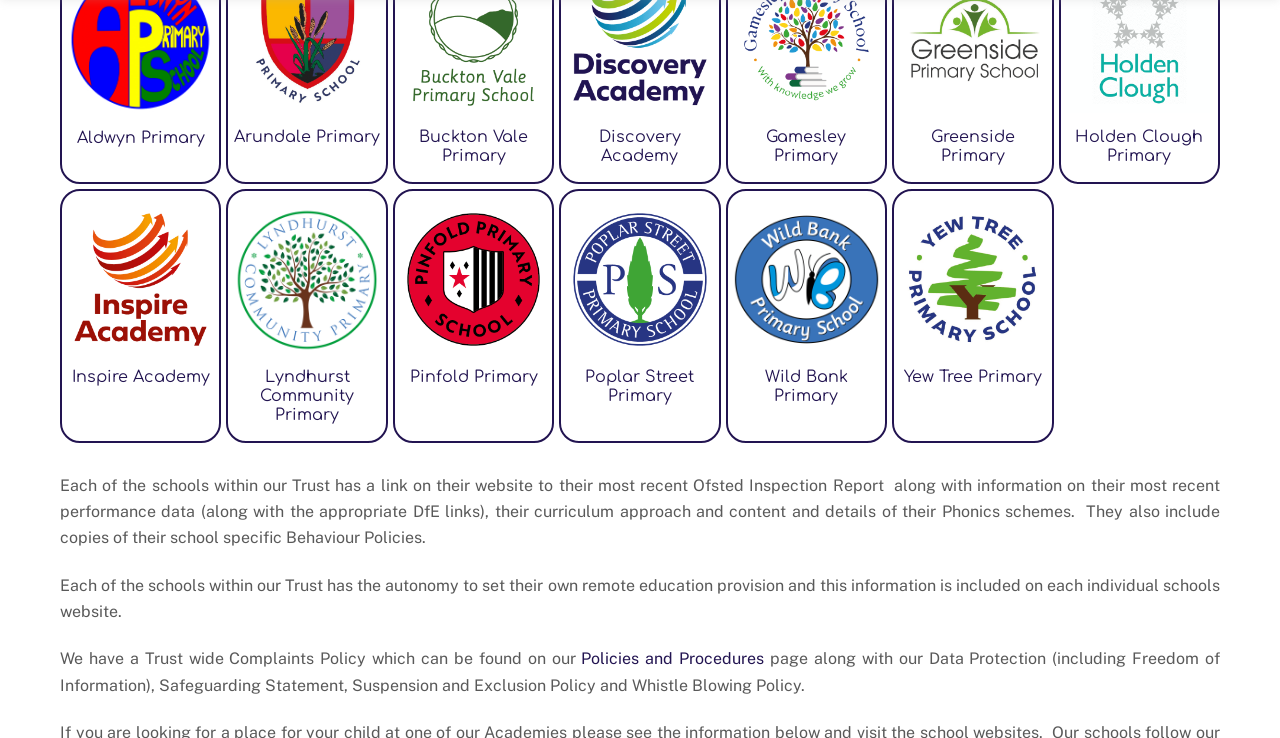How many schools are listed on this webpage? Based on the image, give a response in one word or a short phrase.

9